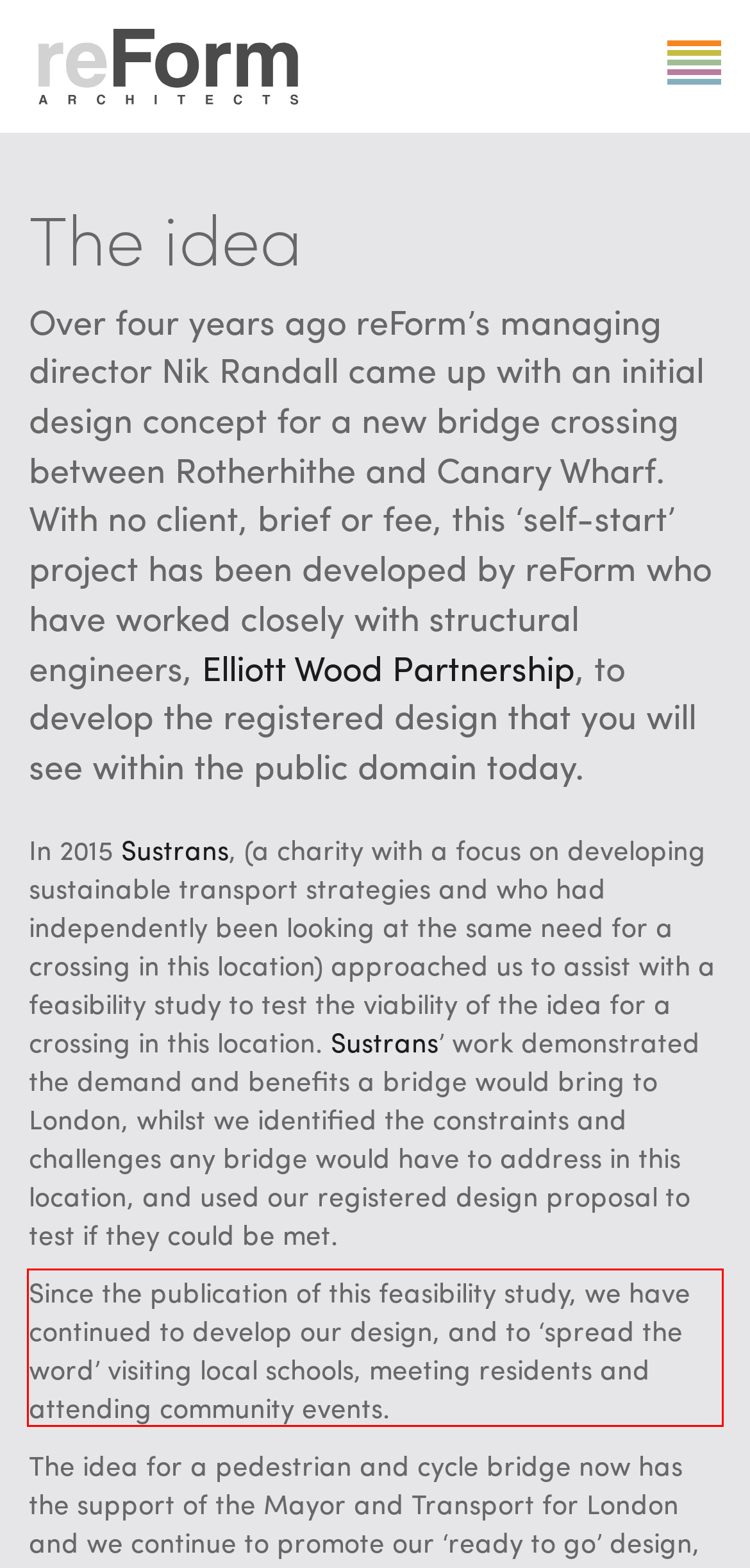Please identify and extract the text from the UI element that is surrounded by a red bounding box in the provided webpage screenshot.

Since the publication of this feasibility study, we have continued to develop our design, and to ‘spread the word’ visiting local schools, meeting residents and attending community events.